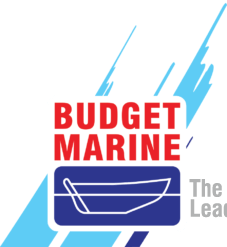Can you give a comprehensive explanation to the question given the content of the image?
What theme is enhanced by the energetic, abstract blue waves?

The caption explains that the overall design incorporates energetic, abstract blue waves, enhancing the maritime theme and suggesting motion and adventure, which is fitting for a brand dedicated to boating and marine enthusiasts.